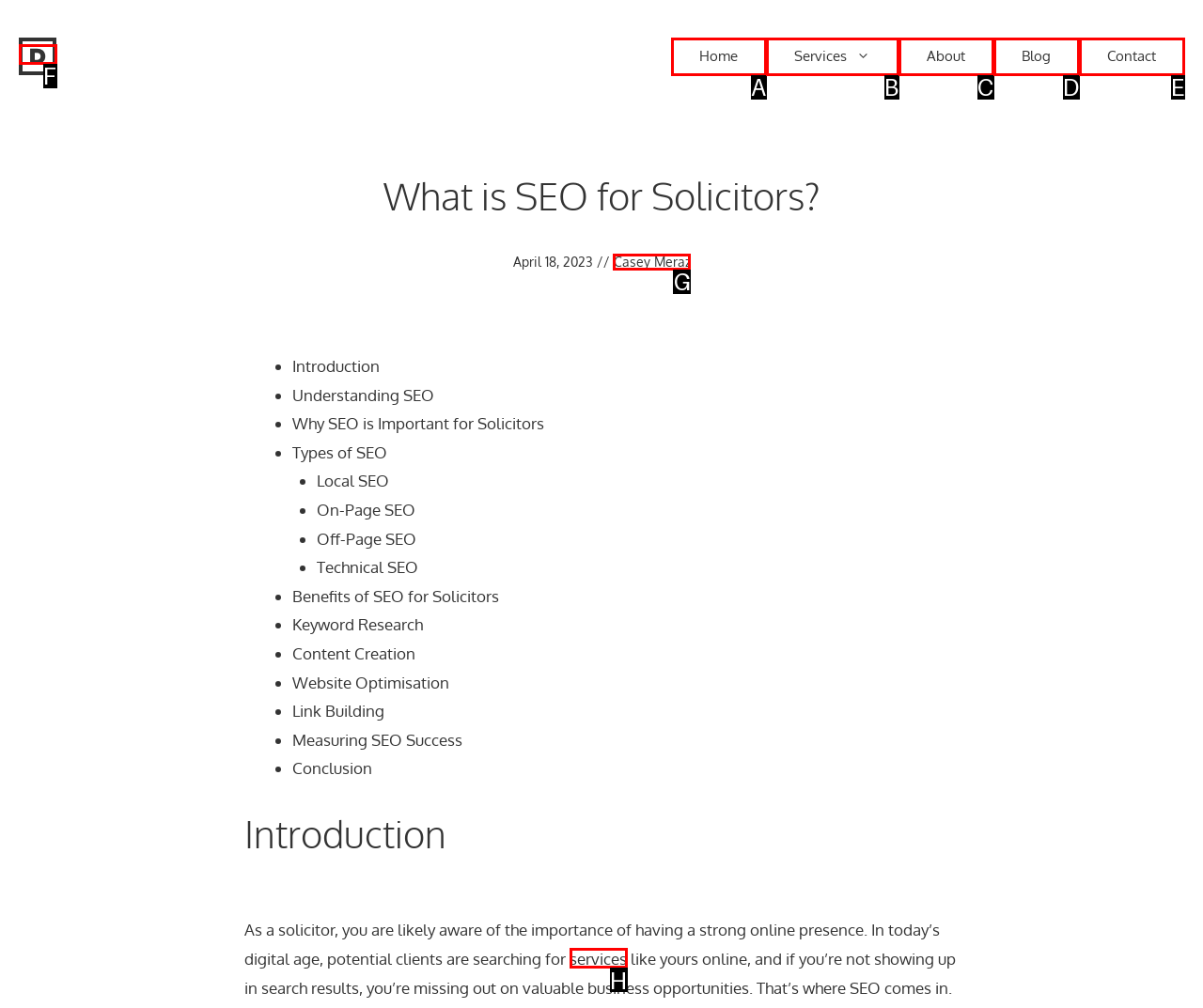Based on the description: title="Solicitor Digital", identify the matching HTML element. Reply with the letter of the correct option directly.

F